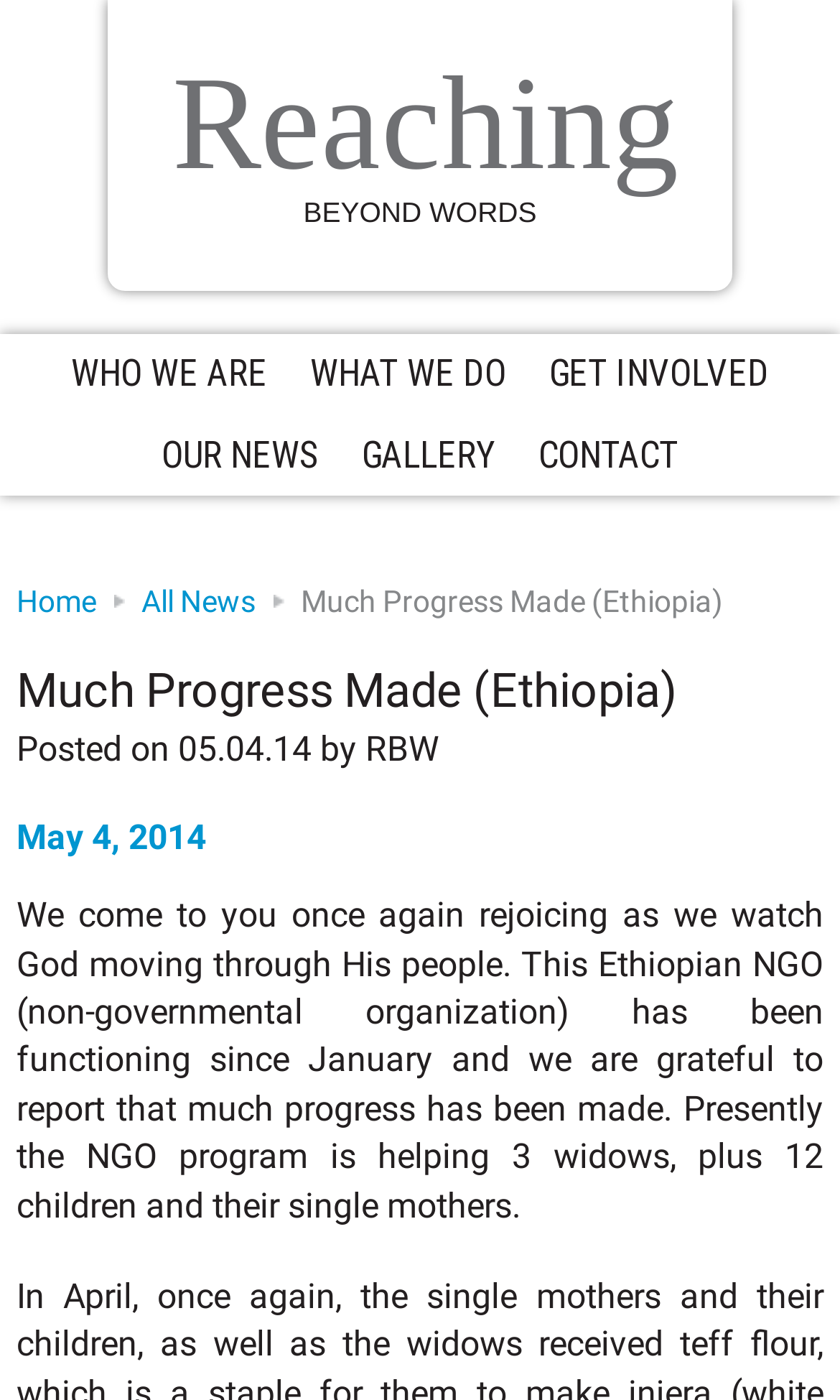Provide a brief response to the question below using a single word or phrase: 
What is the name of the NGO?

RBW